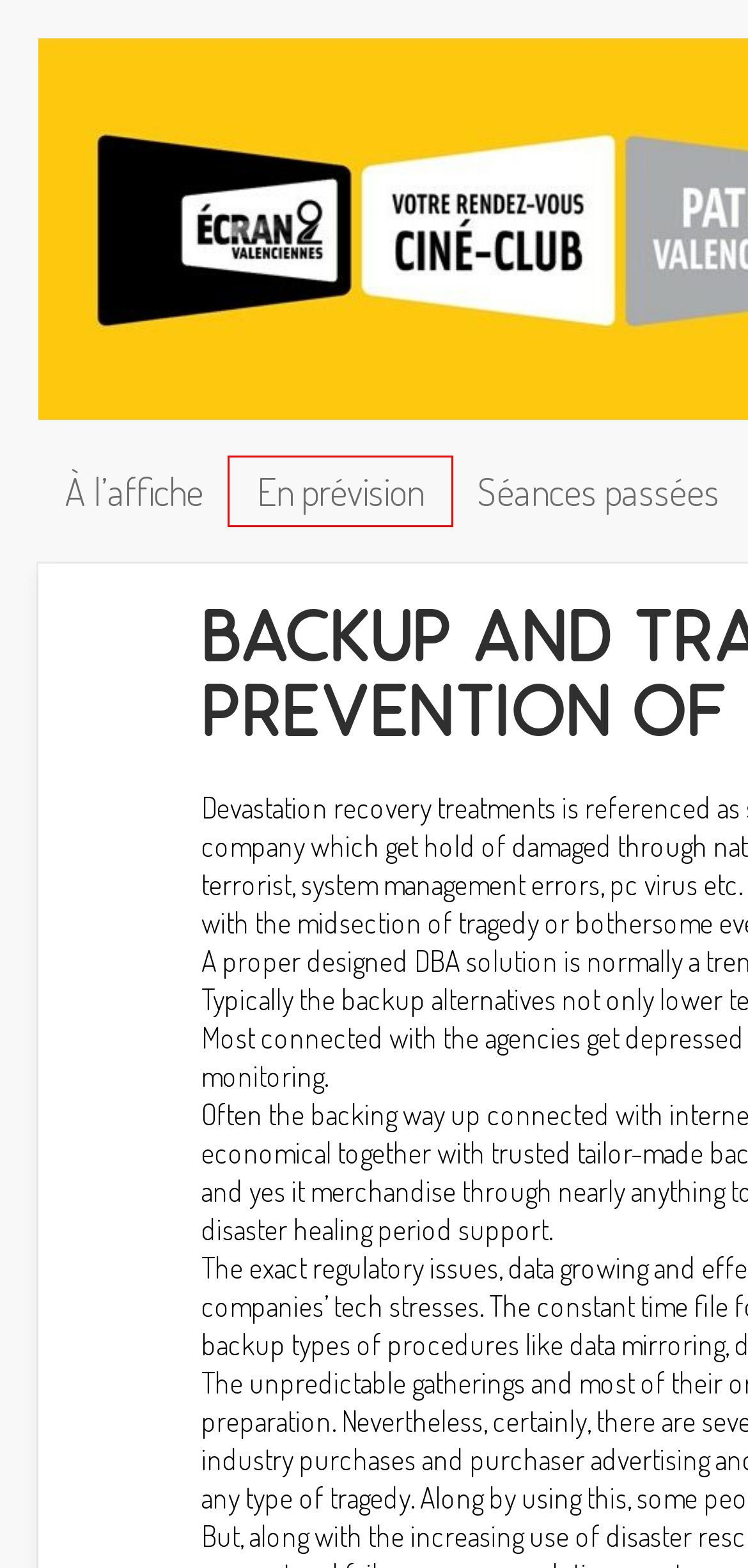You are looking at a webpage screenshot with a red bounding box around an element. Pick the description that best matches the new webpage after interacting with the element in the red bounding box. The possible descriptions are:
A. Ciné-Club Valenciennes – Art & Essai
B. Ciné-Club Valenciennes – Art & Essai Past Évènements from 12 mai - 30 mai
C. Ciné-Club Valenciennes – Art & Essai LES CARNETS DE SIEGFRIED
D. Ciné-Club Valenciennes – Art & Essai  » Programme
E. Ciné-Club Valenciennes – Art & Essai SANS JAMAIS NOUS CONNAÎTRE
F. Ciné-Club Valenciennes – Art & Essai  » Tarifs : mode d’emploi
G. Ciné-Club Valenciennes – Art & Essai  » En prévision
H. Ciné-Club Valenciennes – Art & Essai  » L’Association

G